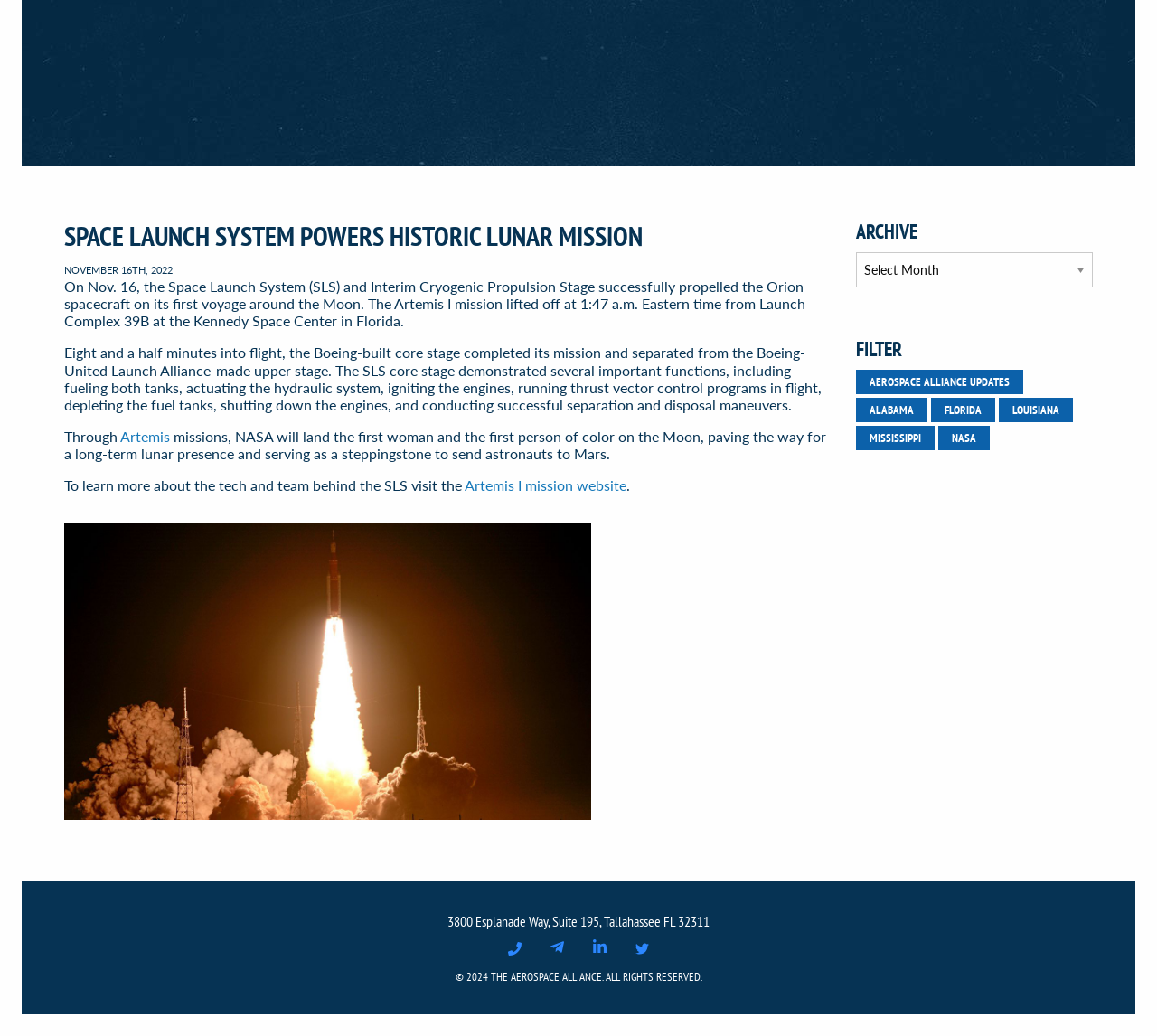Find the bounding box of the UI element described as follows: "Louisiana".

[0.863, 0.384, 0.927, 0.407]